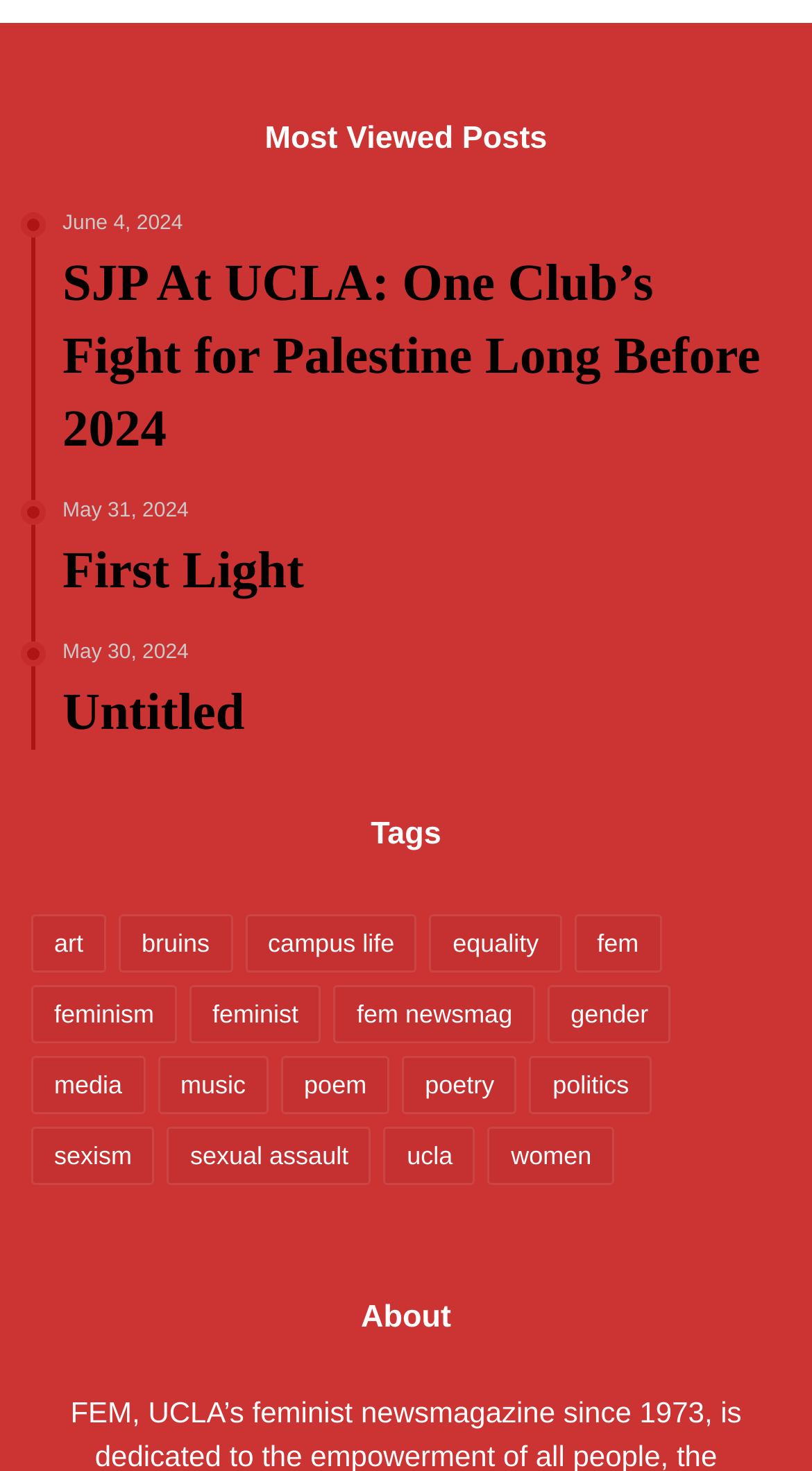Analyze the image and deliver a detailed answer to the question: What is the theme of the art exhibit?

The question is asking about the theme of the art exhibit mentioned in the StaticText element. According to the text, the art exhibit is titled 'Art From the Homeless', which suggests that the theme of the exhibit is related to homelessness.